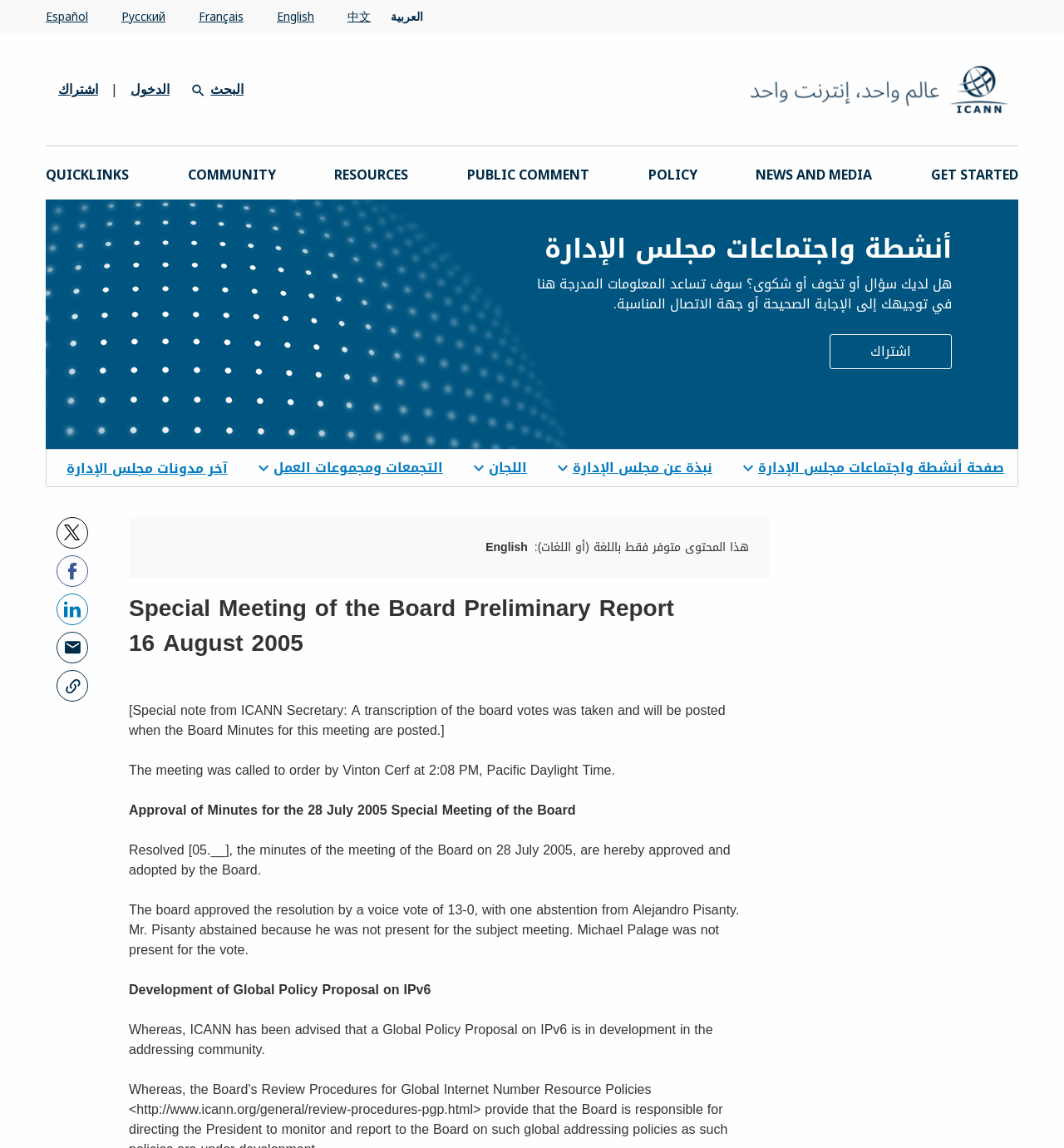Please find and report the bounding box coordinates of the element to click in order to perform the following action: "Click the OK button". The coordinates should be expressed as four float numbers between 0 and 1, in the format [left, top, right, bottom].

[0.756, 0.891, 0.781, 0.908]